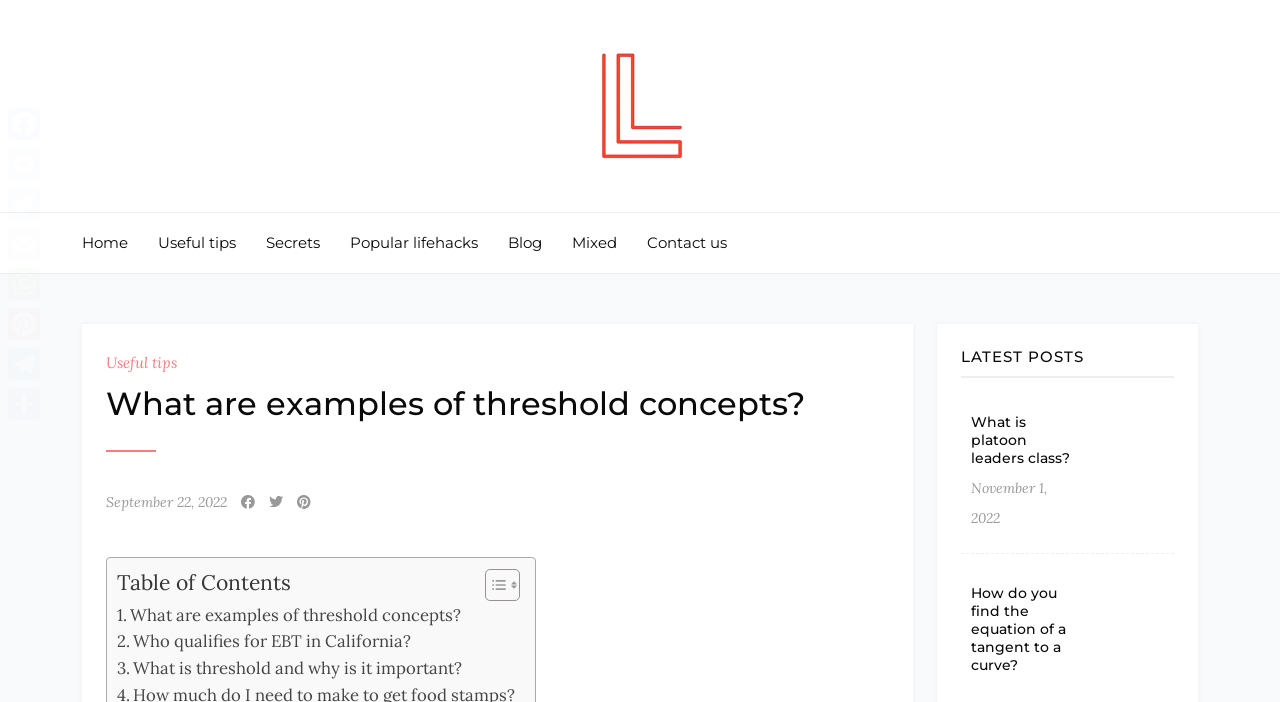Respond with a single word or phrase:
How many social media links are there at the top left corner?

7